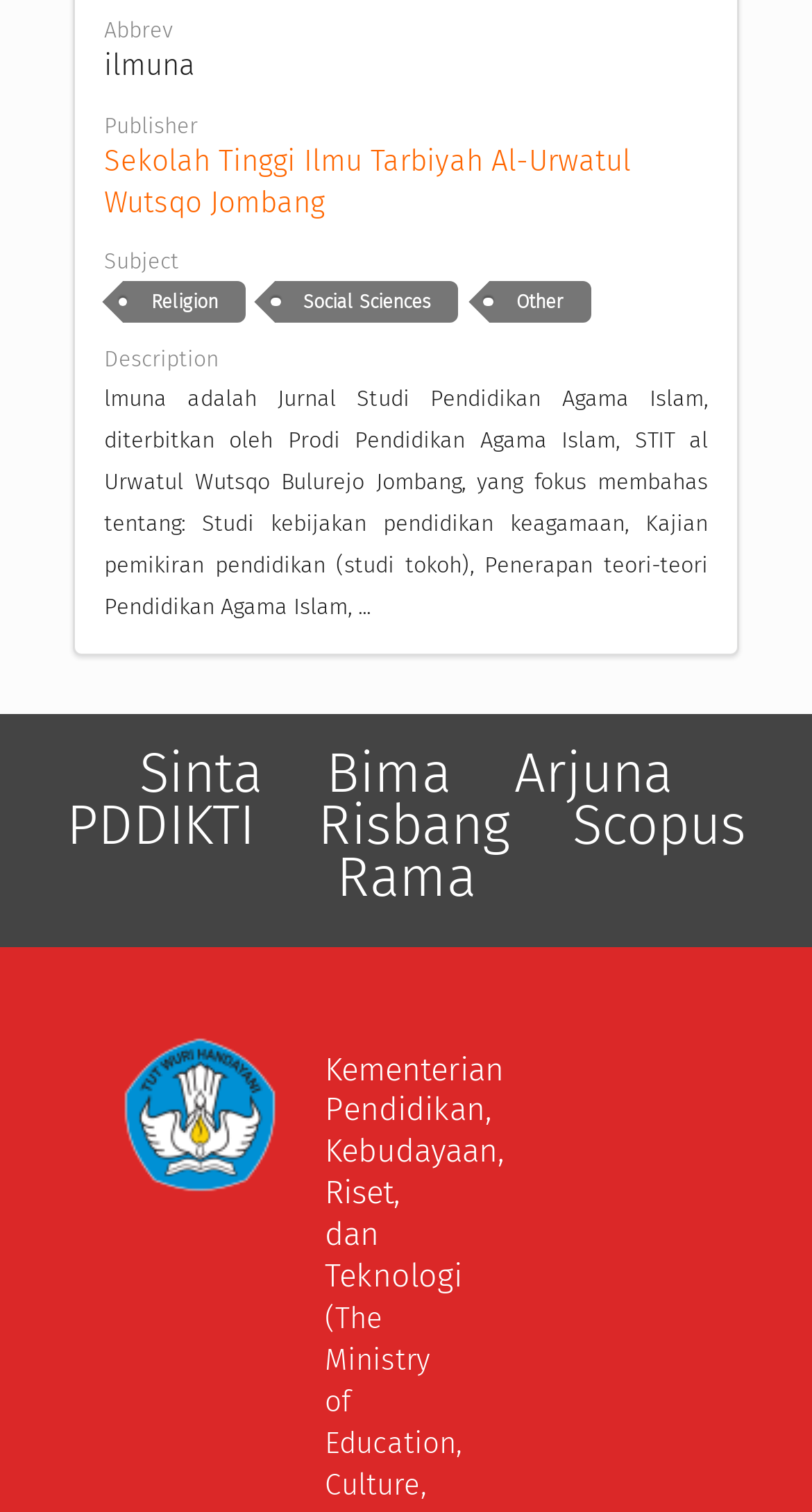Highlight the bounding box coordinates of the region I should click on to meet the following instruction: "View Religion".

[0.151, 0.186, 0.303, 0.213]